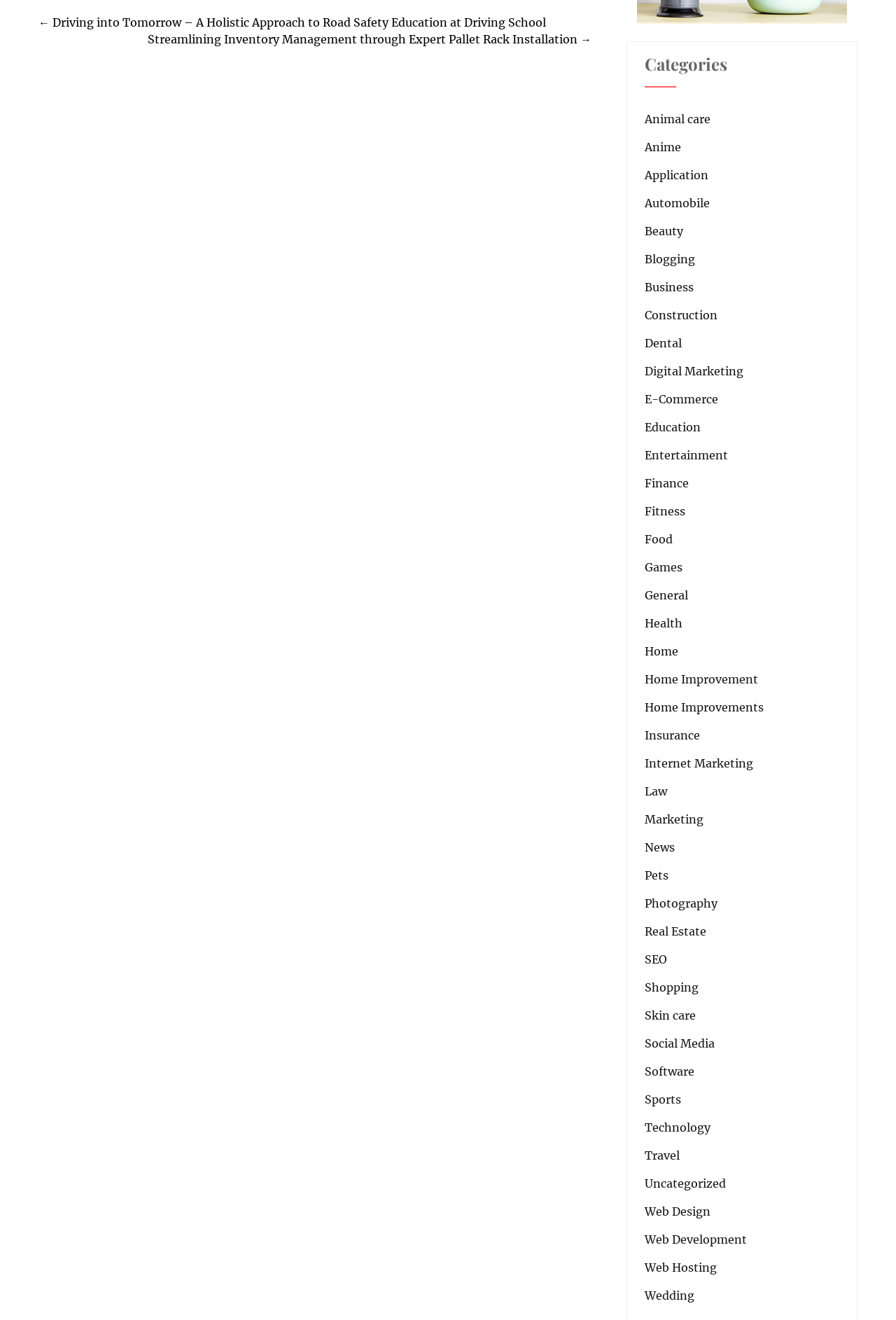Identify the bounding box coordinates for the element you need to click to achieve the following task: "Click on the '← Driving into Tomorrow – A Holistic Approach to Road Safety Education at Driving School' link". Provide the bounding box coordinates as four float numbers between 0 and 1, in the form [left, top, right, bottom].

[0.043, 0.012, 0.609, 0.022]